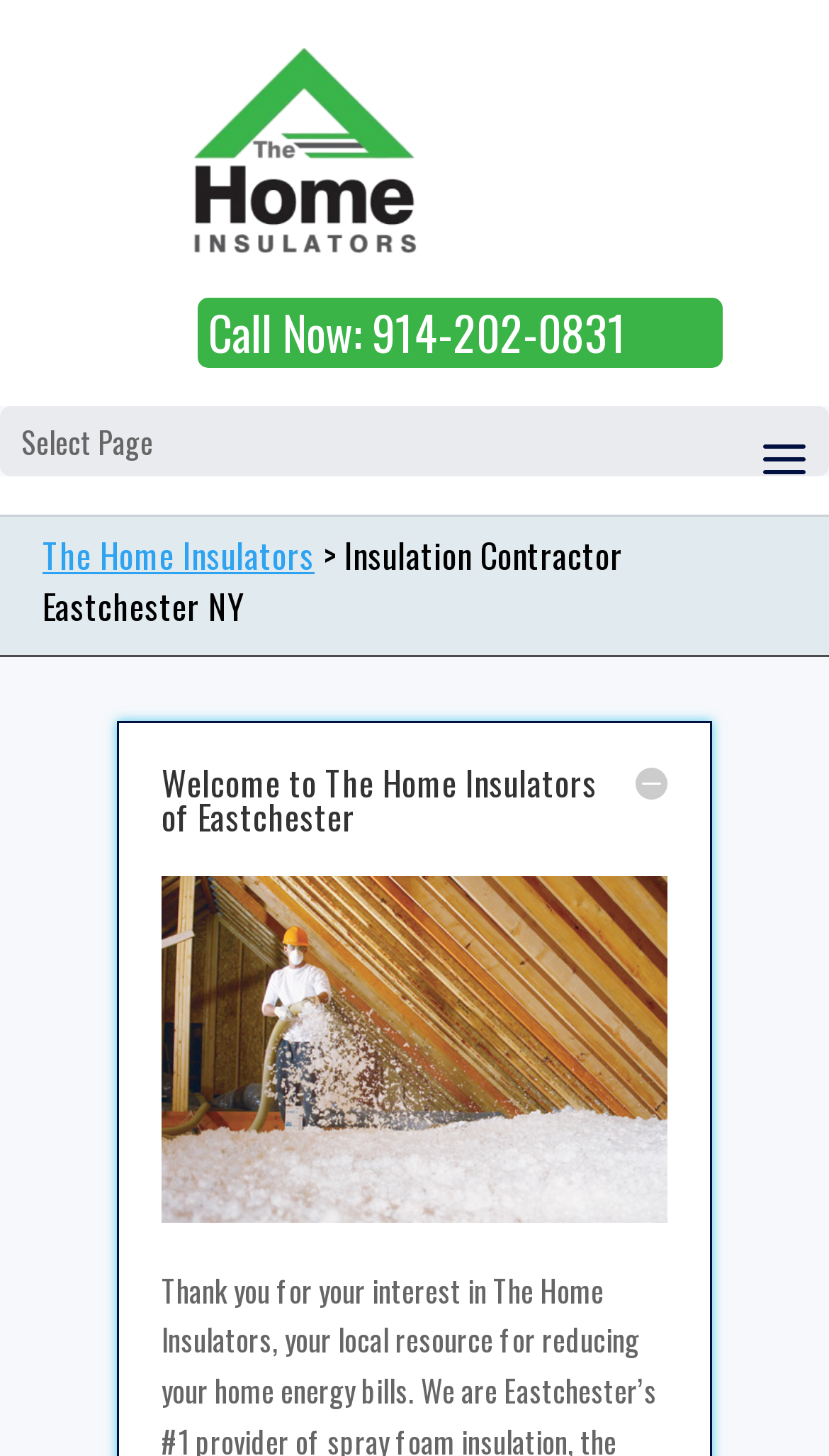Describe every aspect of the webpage comprehensively.

The webpage is about The Home Insulators, a spray foam insulation installation company based in Eastchester, NY. At the top left of the page, there is a logo image of The Home Insulators, accompanied by a link with the same name. Below the logo, there is a call-to-action link "Call Now: 914-202-0831" positioned at the top center of the page.

To the right of the logo, there is a navigation menu with a link "Select Page a" that spans across the top of the page. Below the navigation menu, there is a section with a link "The Home Insulators" followed by a greater-than symbol and a heading that reads "Welcome to The Home Insulators of Eastchester". This section is positioned at the top center of the page.

Below the welcome heading, there is a link "blown-in-attic-insulation" accompanied by an image with the same name. The image is positioned above the link. The link and image are centered on the page.

The page also has a meta description that mentions a free estimate and saving on energy bills with The Home Insulators, indicating that the company offers insulation services to help customers reduce their energy costs.